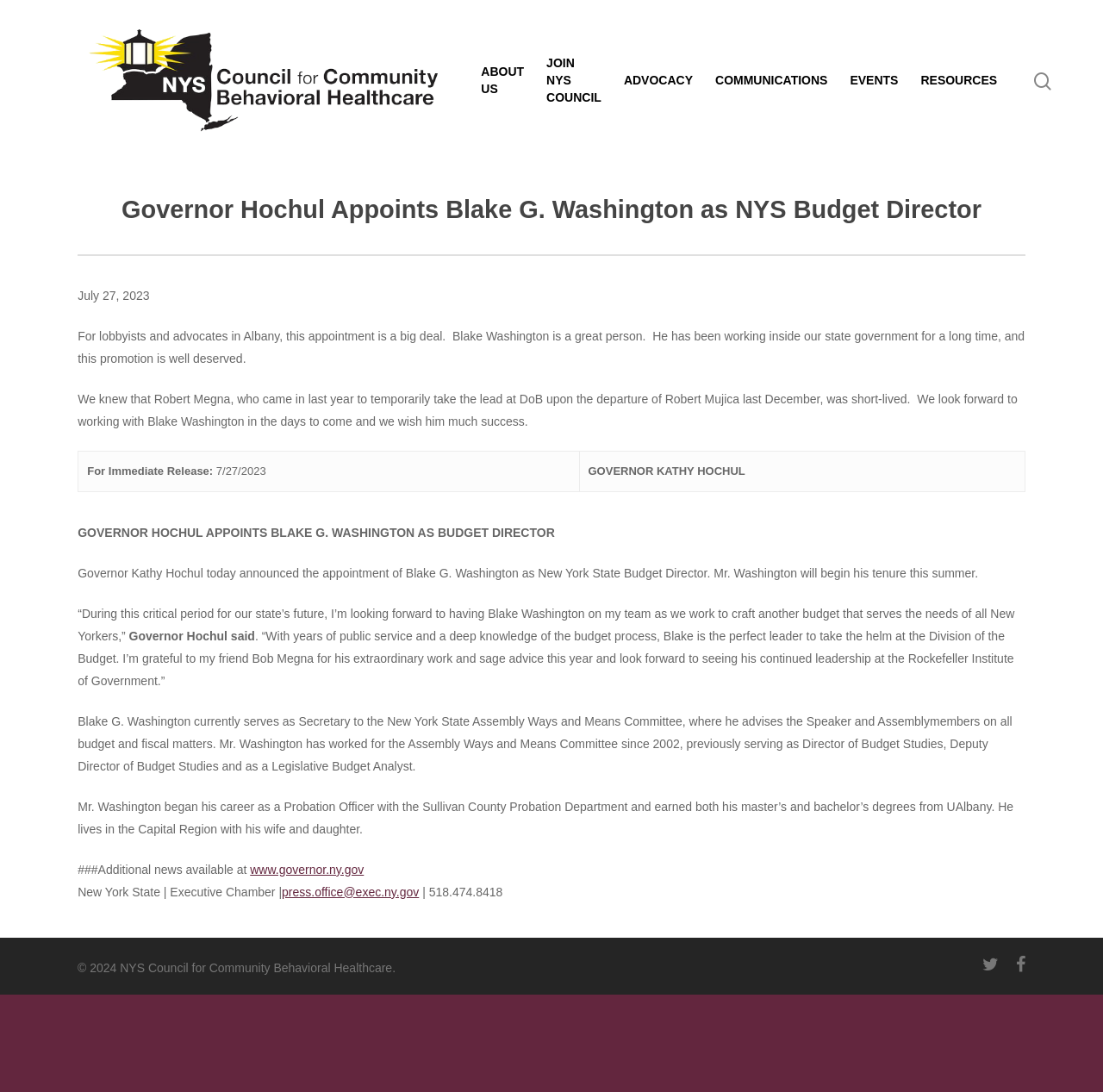Identify the coordinates of the bounding box for the element that must be clicked to accomplish the instruction: "Visit NYS Council for Community Behavioral Healthcare homepage".

[0.07, 0.022, 0.409, 0.125]